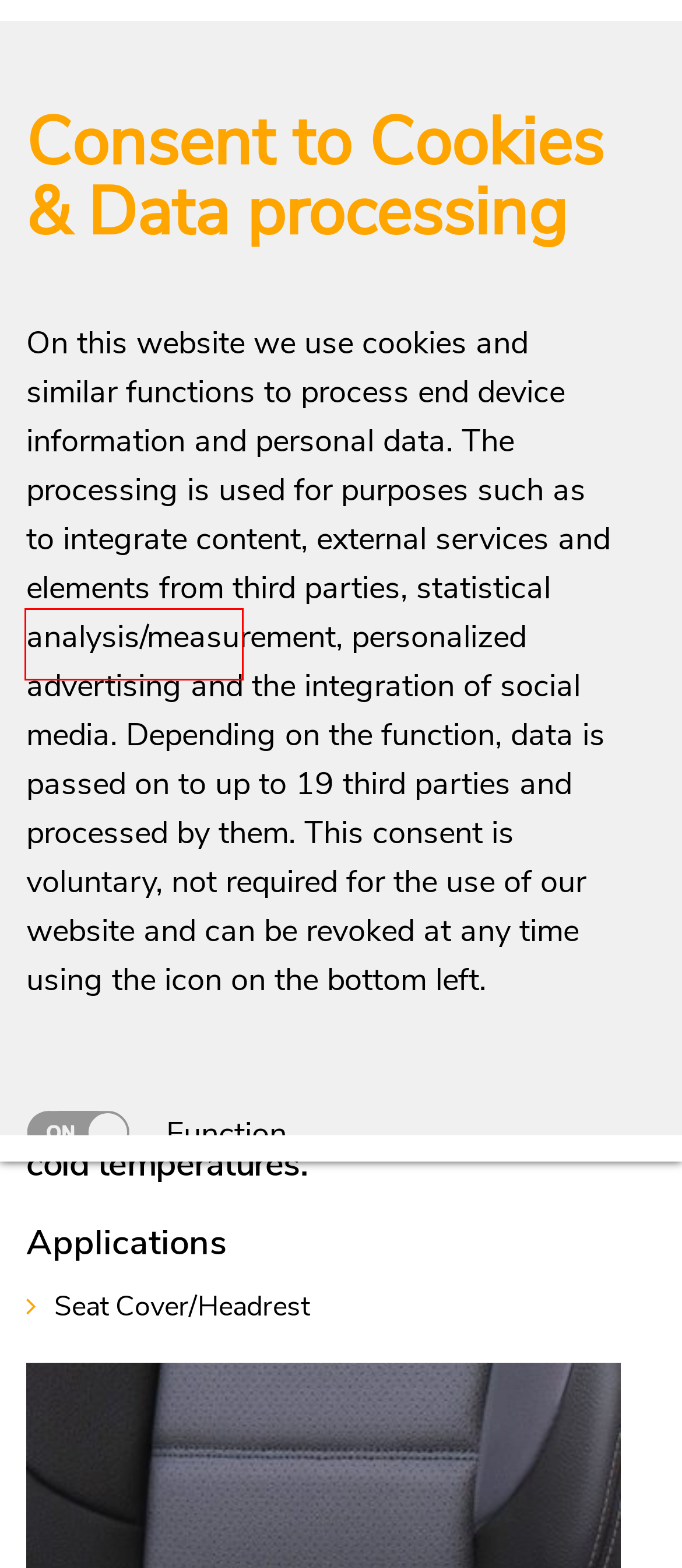Consider the screenshot of a webpage with a red bounding box around an element. Select the webpage description that best corresponds to the new page after clicking the element inside the red bounding box. Here are the candidates:
A. Conditions | Continental Industry
B. Data Protection | Continental Industry
C. Home | Continental - Continental AG
D. Seat Cover < Construction Vehicles < Mobility & Transportation | Continental Industry
E. Surface Materials < Products & Solutions | Continental Industry
F. Construction Vehicles < Mobility & Transportation < Surface Materials | Continental Industry
G. Imprint | Continental Industry
H. Products & Solutions | Continental Industry

E